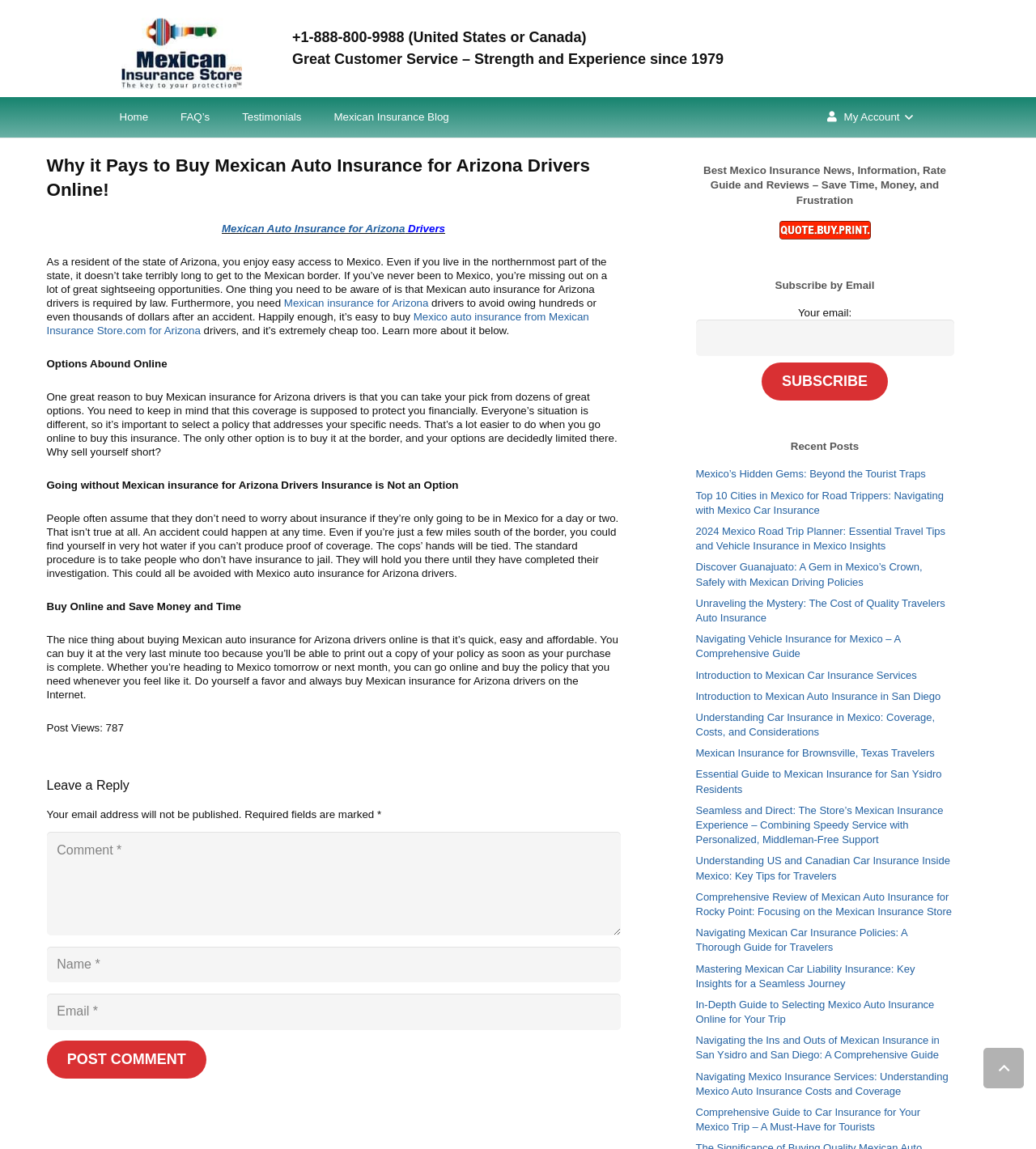Give a one-word or short-phrase answer to the following question: 
What is the phone number for customer service?

+1-888-800-9988